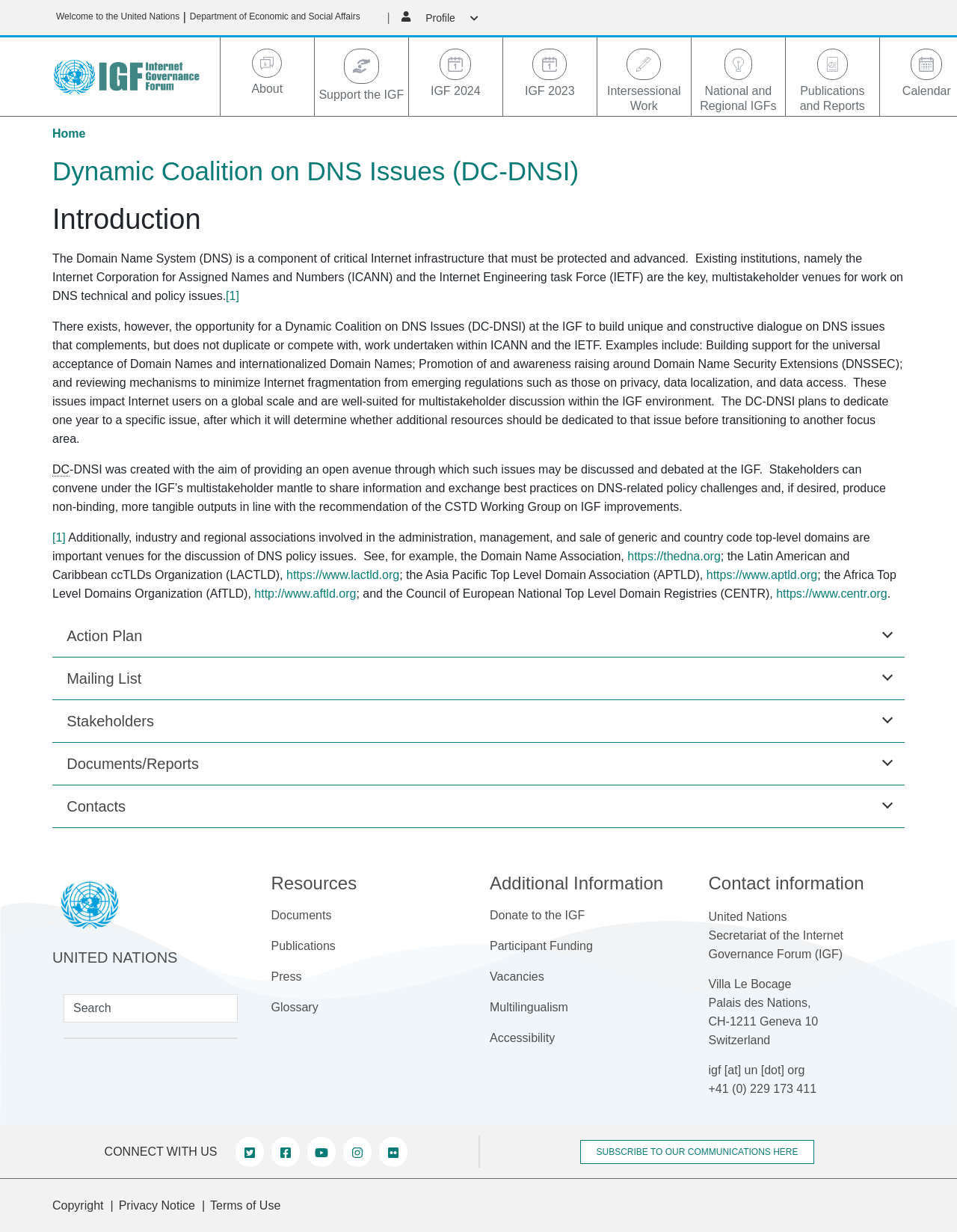What is the role of ICANN and IETF?
Provide a detailed and well-explained answer to the question.

The text mentions that 'Existing institutions, namely the Internet Corporation for Assigned Names and Numbers (ICANN) and the Internet Engineering Task Force (IETF) are the key, multistakeholder venues for work on DNS technical and policy issues.' which suggests that ICANN and IETF play a crucial role in addressing DNS-related issues.